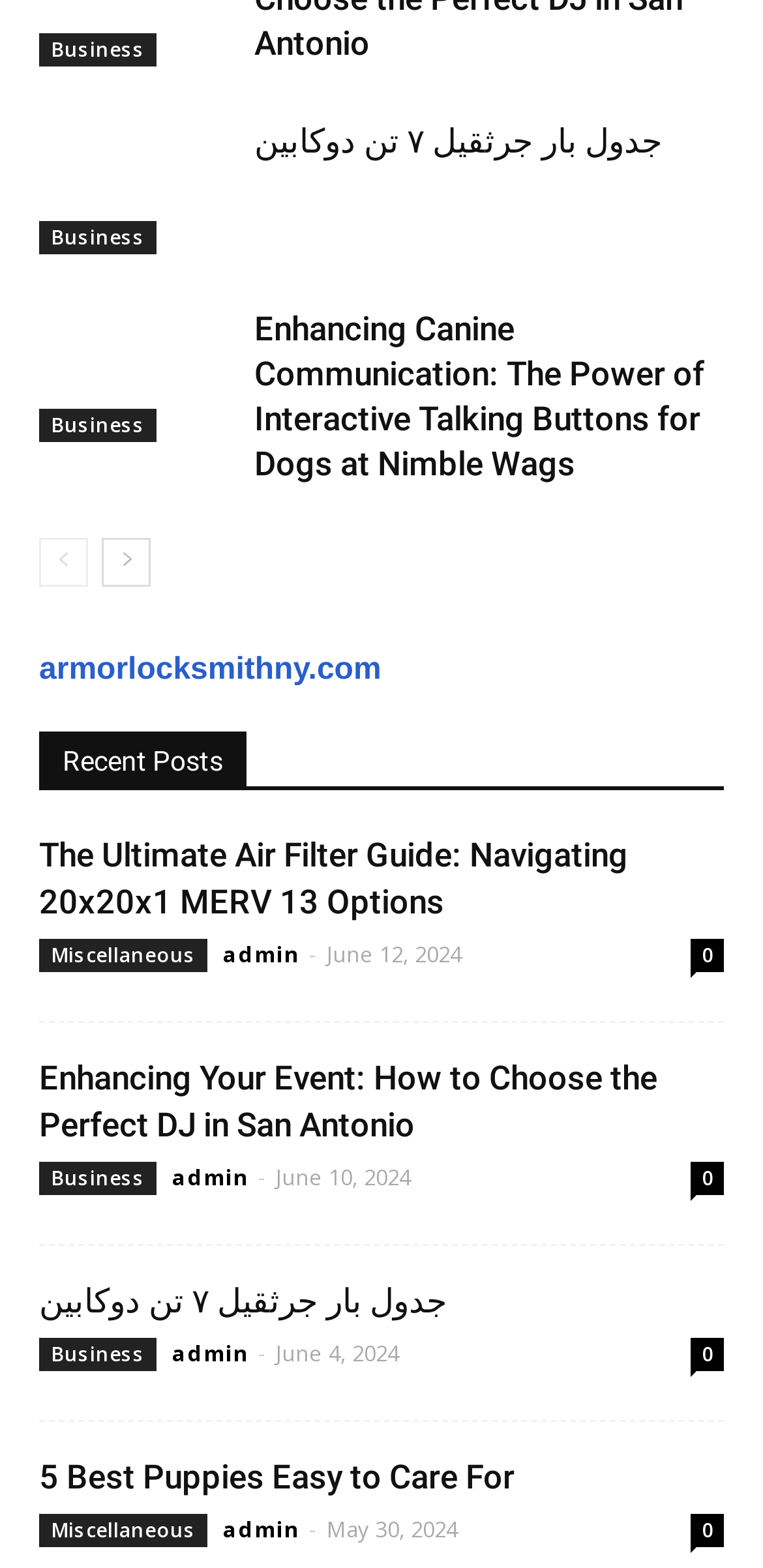Please specify the bounding box coordinates of the clickable section necessary to execute the following command: "Read the 'Enhancing Canine Communication' post".

[0.333, 0.196, 0.949, 0.31]